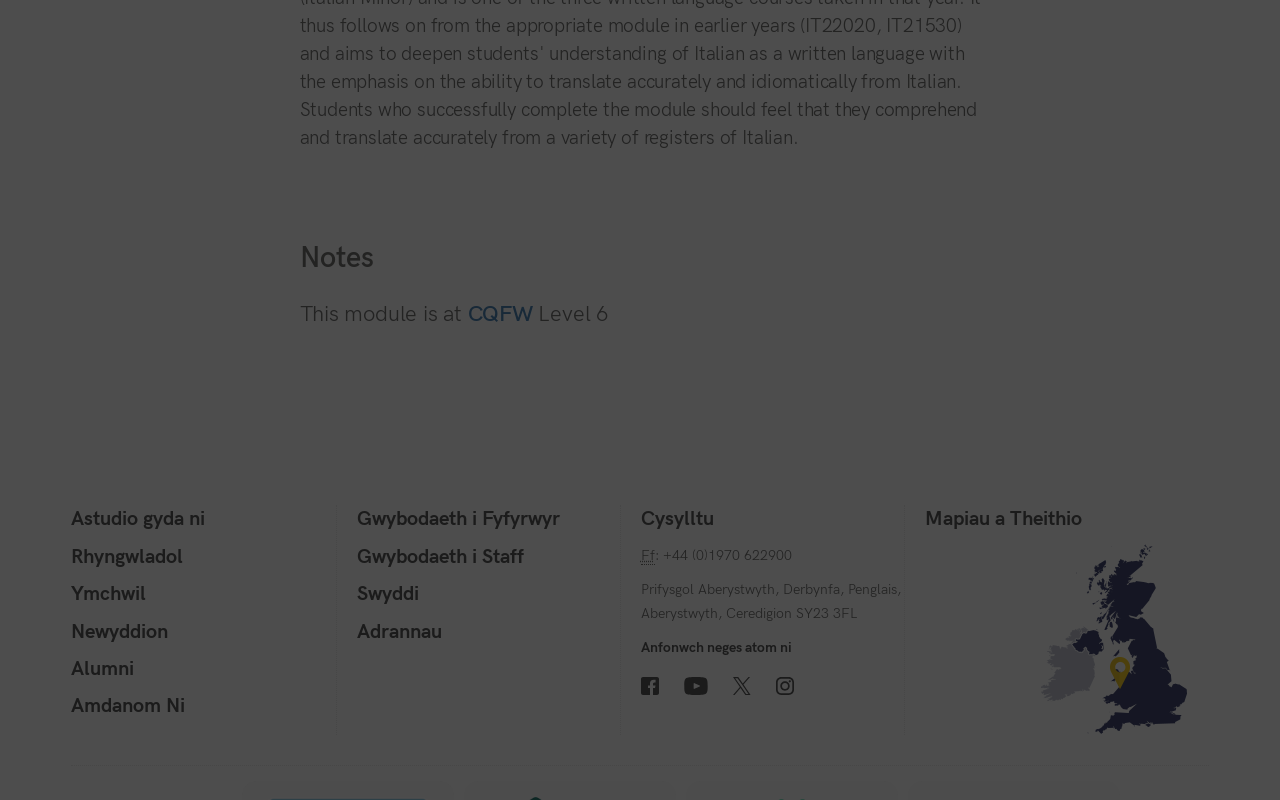Determine the bounding box coordinates of the section I need to click to execute the following instruction: "Click on the 'Mapiau a Theithio' link". Provide the coordinates as four float numbers between 0 and 1, i.e., [left, top, right, bottom].

[0.723, 0.632, 0.846, 0.662]